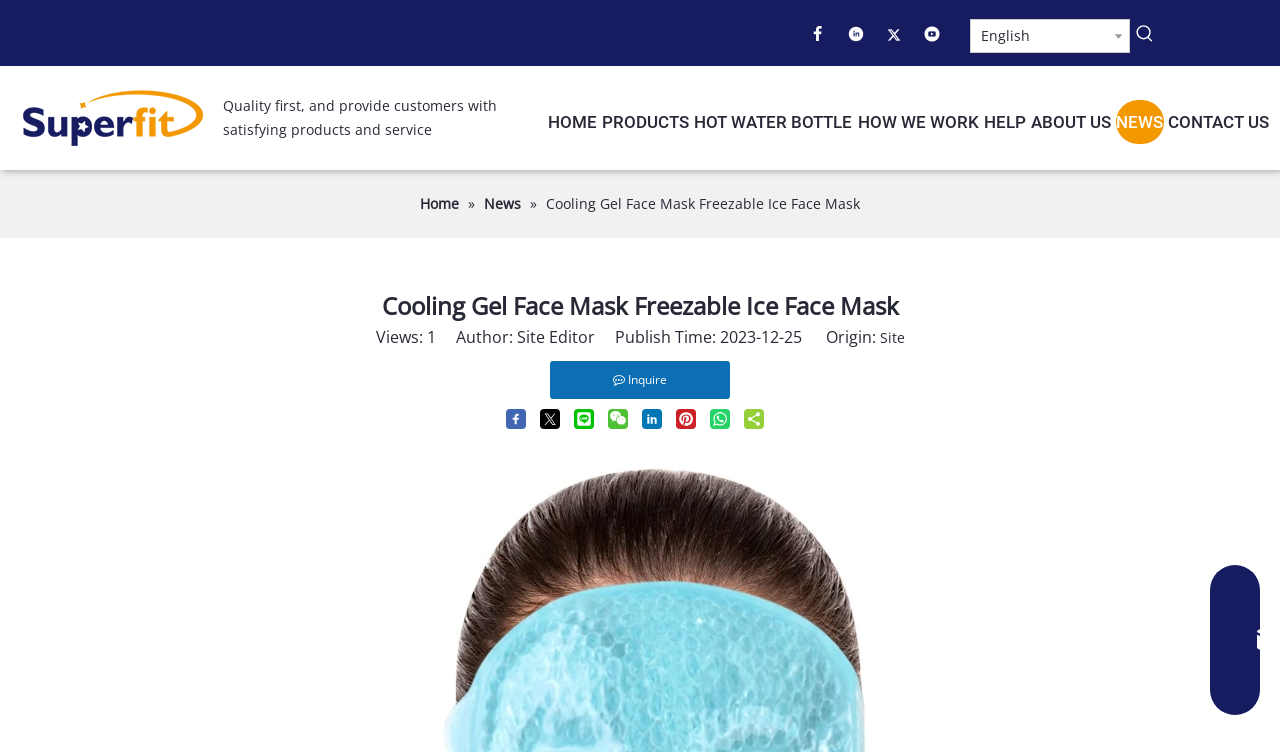Identify the bounding box coordinates of the section to be clicked to complete the task described by the following instruction: "View products". The coordinates should be four float numbers between 0 and 1, formatted as [left, top, right, bottom].

[0.47, 0.133, 0.538, 0.191]